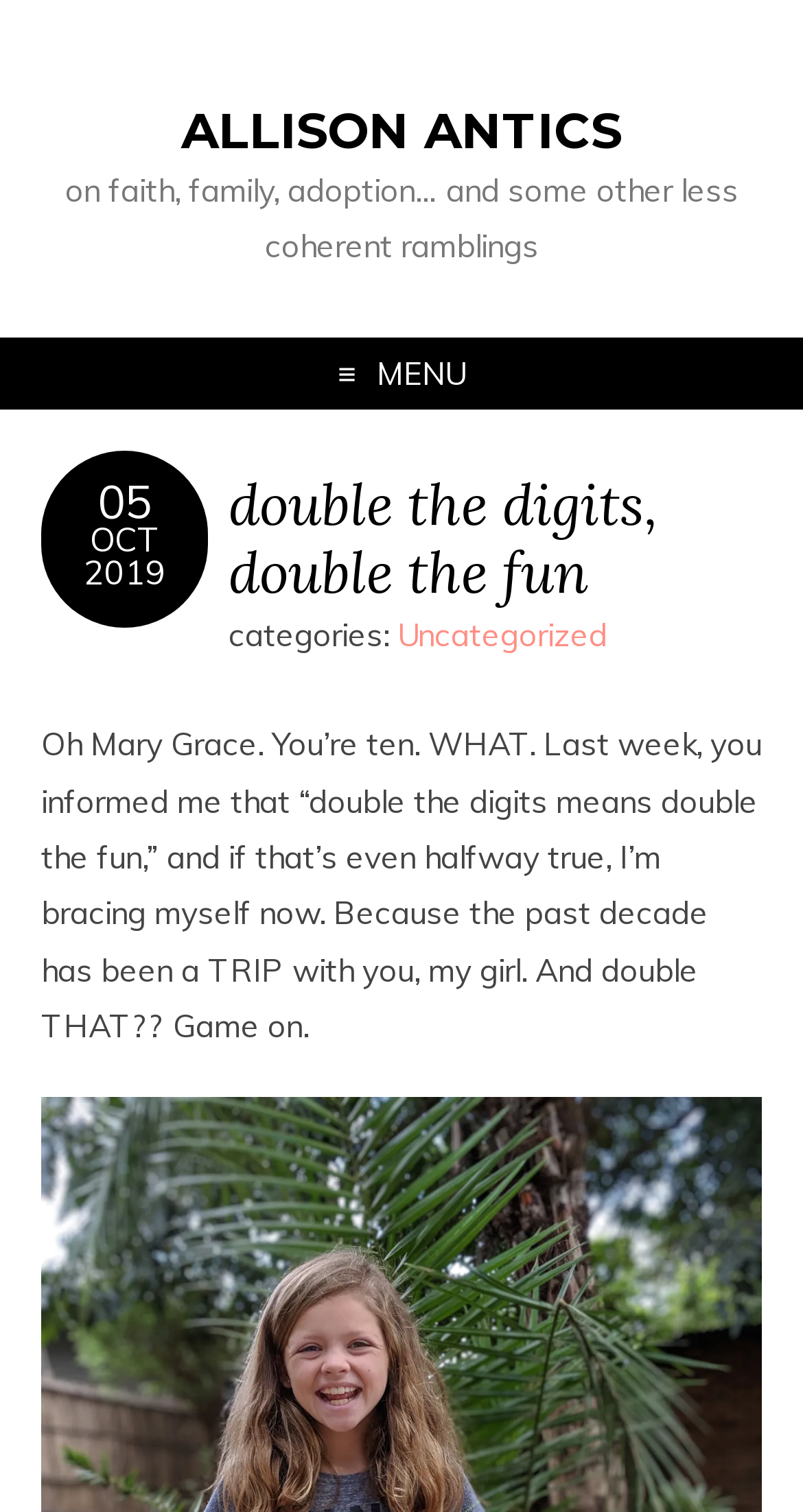Identify the bounding box for the given UI element using the description provided. Coordinates should be in the format (top-left x, top-left y, bottom-right x, bottom-right y) and must be between 0 and 1. Here is the description: Uncategorized

[0.495, 0.407, 0.756, 0.433]